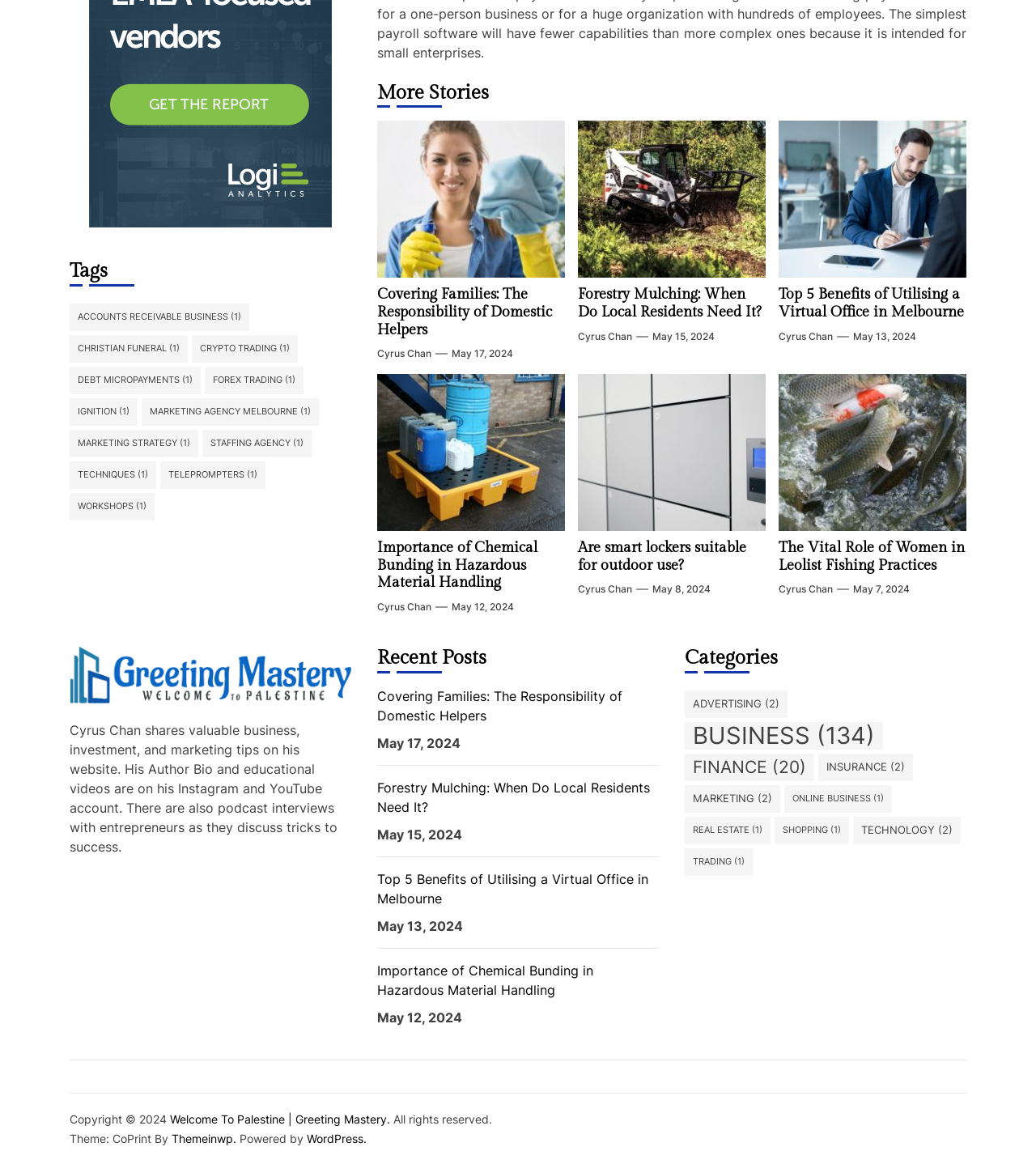Please identify the bounding box coordinates of the element's region that should be clicked to execute the following instruction: "Click on the 'News' link". The bounding box coordinates must be four float numbers between 0 and 1, i.e., [left, top, right, bottom].

None